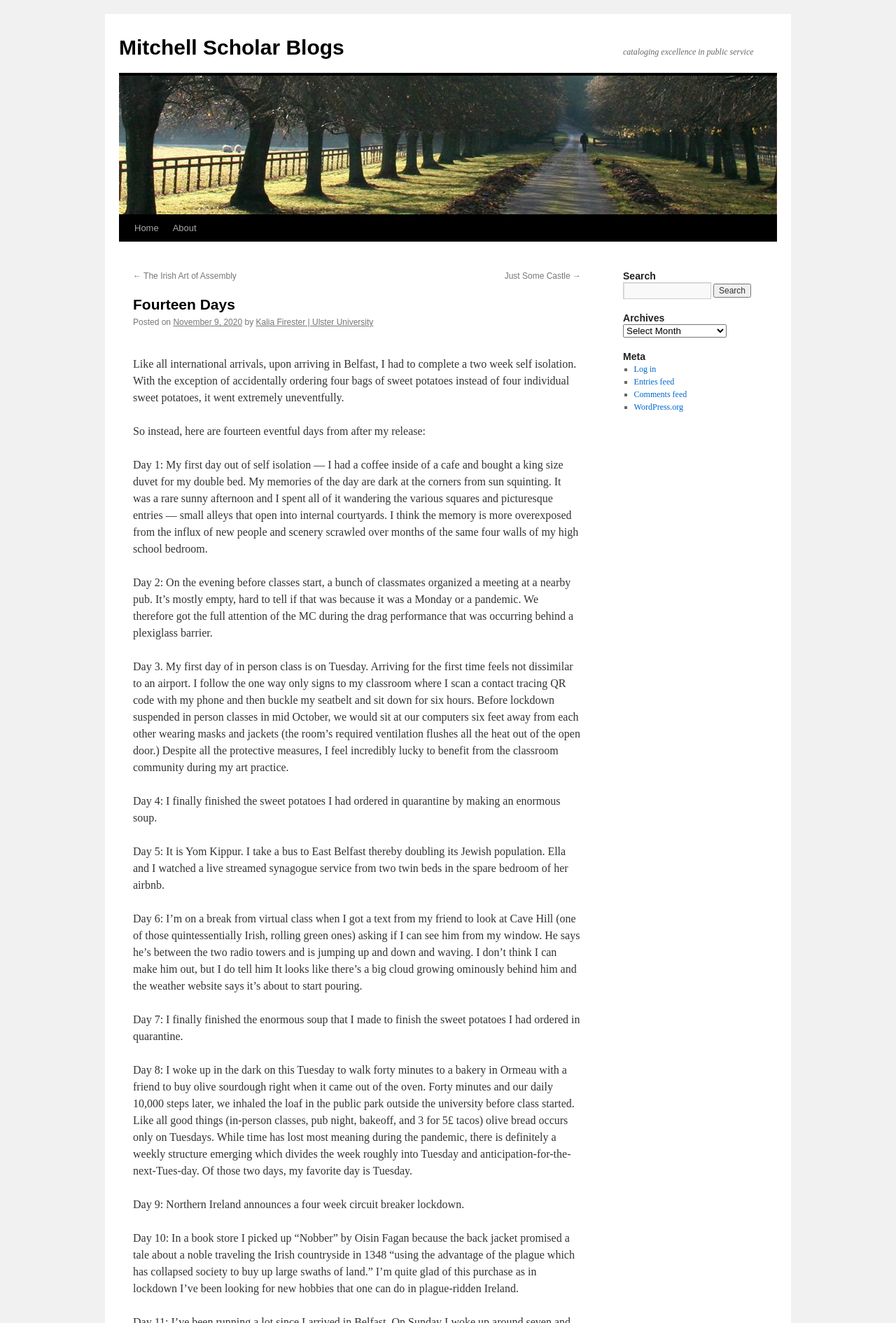Summarize the webpage comprehensively, mentioning all visible components.

The webpage is a blog post titled "Fourteen Days" on the Mitchell Scholar Blogs platform. At the top, there is a navigation menu with links to "Home", "About", and a "Skip to content" option. Below this, there is a heading that reads "Fourteen Days" and a brief description of the blog post.

The main content of the blog post is a personal account of the author's experiences during a two-week self-isolation period in Belfast. The text is divided into 10 sections, each describing a day in the author's life, from Day 1 to Day 10. The author shares stories about their daily activities, such as buying a king-size duvet, attending a drag performance, and taking a bus to East Belfast.

On the right-hand side of the page, there is a sidebar with several sections. The top section has a heading "Search" with a search bar and a button to submit the search query. Below this, there is a section titled "Archives" with a dropdown menu. Further down, there is a section titled "Meta" with links to "Log in", "Entries feed", "Comments feed", and "WordPress.org".

Throughout the page, there are no images, but there are several links to other blog posts and external websites. The overall layout is clean and easy to read, with clear headings and concise text.